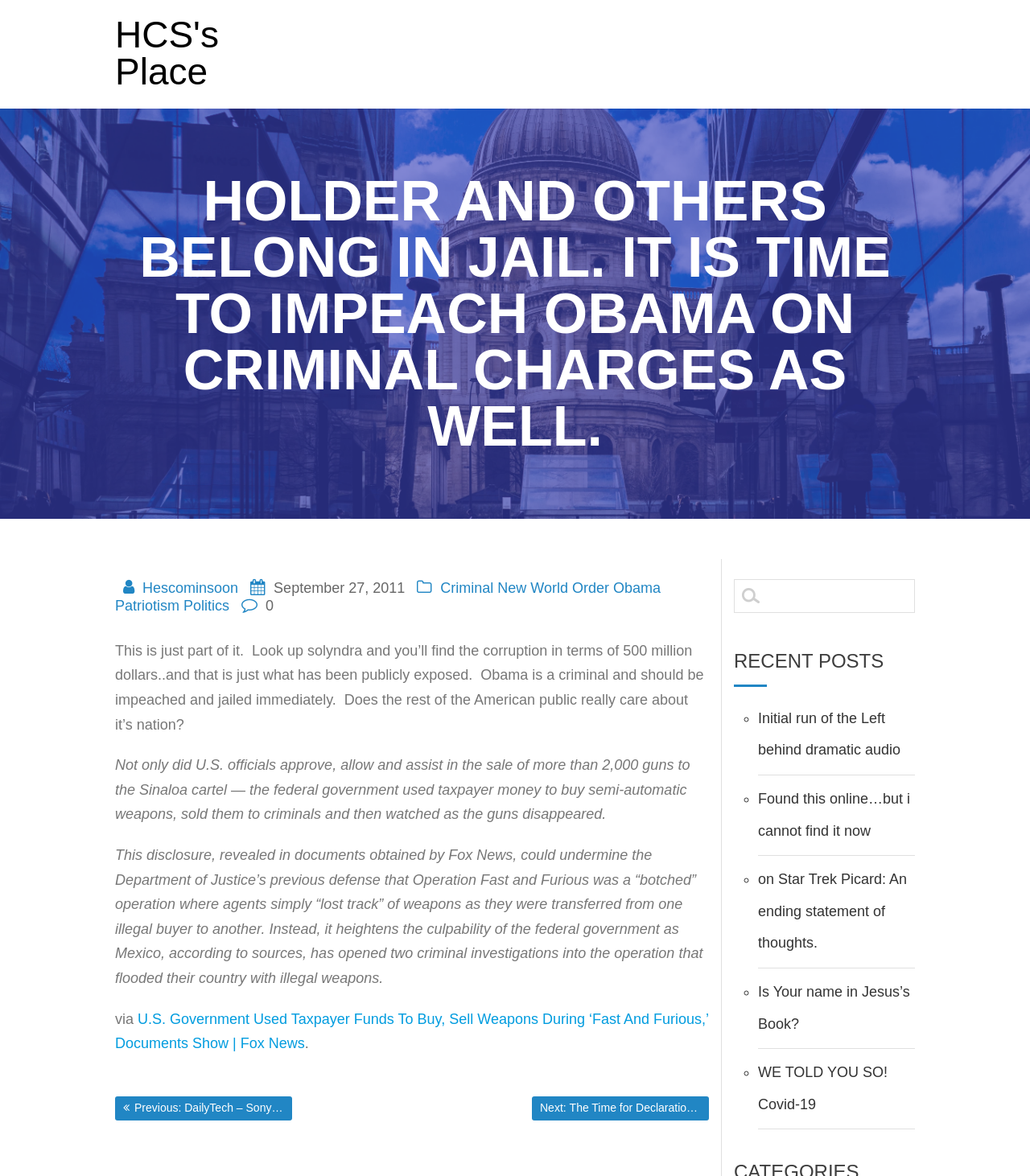Use a single word or phrase to answer the following:
What is the topic of the recent post?

Initial run of the Left behind dramatic audio